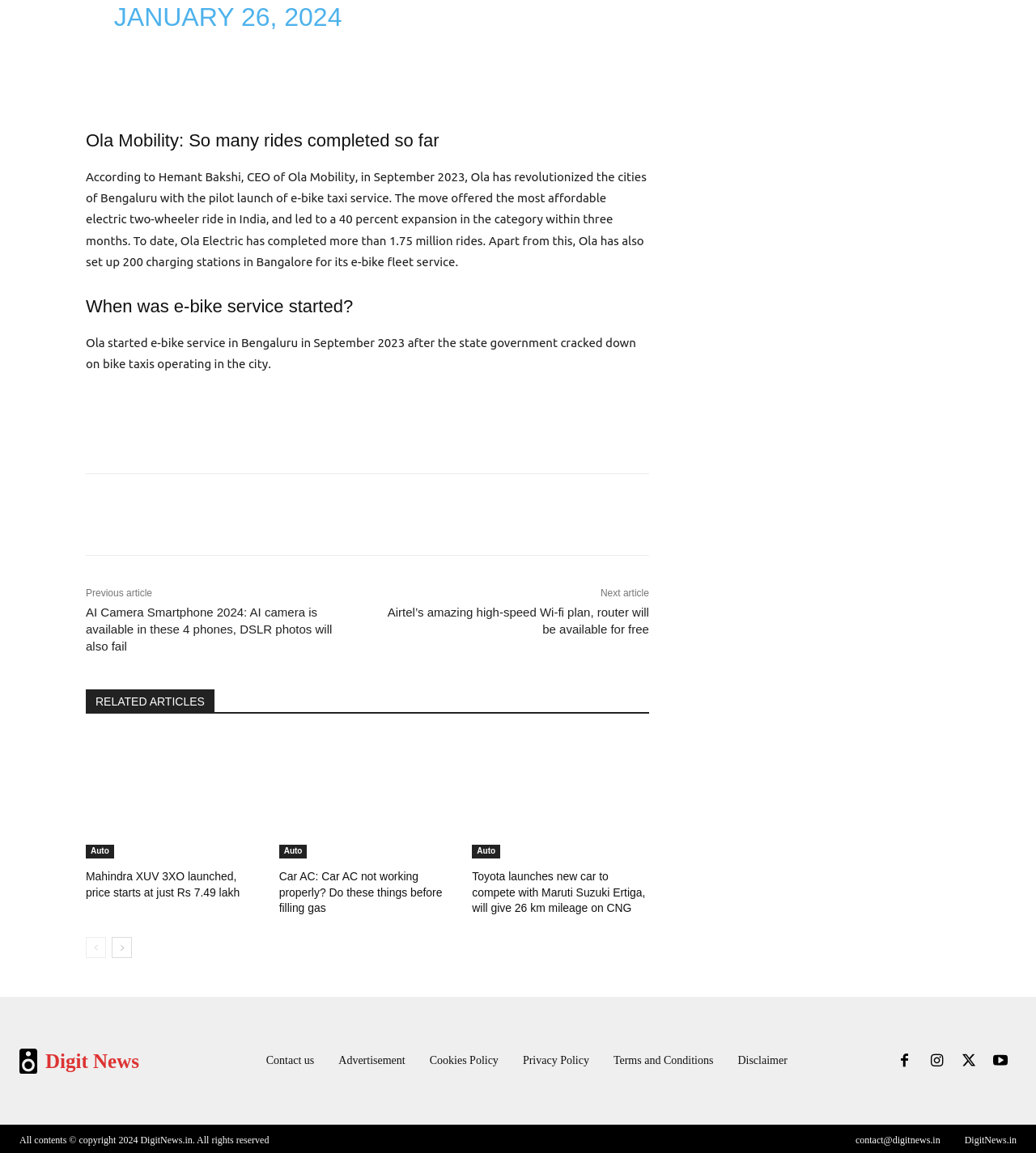Please provide a one-word or short phrase answer to the question:
How many rides has Ola Electric completed?

more than 1.75 million